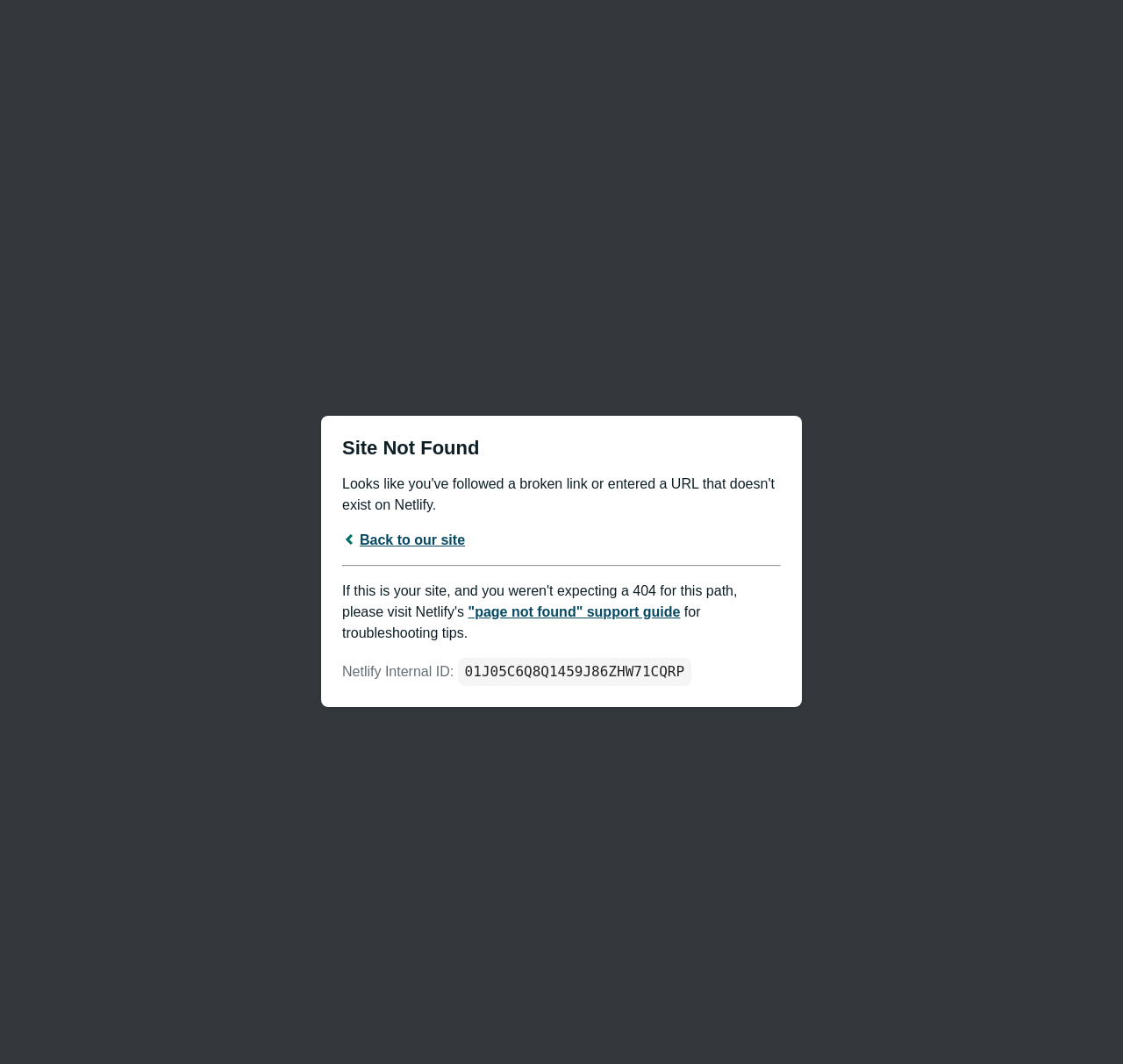Examine the image and give a thorough answer to the following question:
What is the purpose of the link 'Back to our site'?

The link 'Back to our site' is likely intended to redirect the user back to the main site, as it is accompanied by an image and has a bounding box coordinate [0.305, 0.501, 0.414, 0.515] that suggests it is a clickable element.